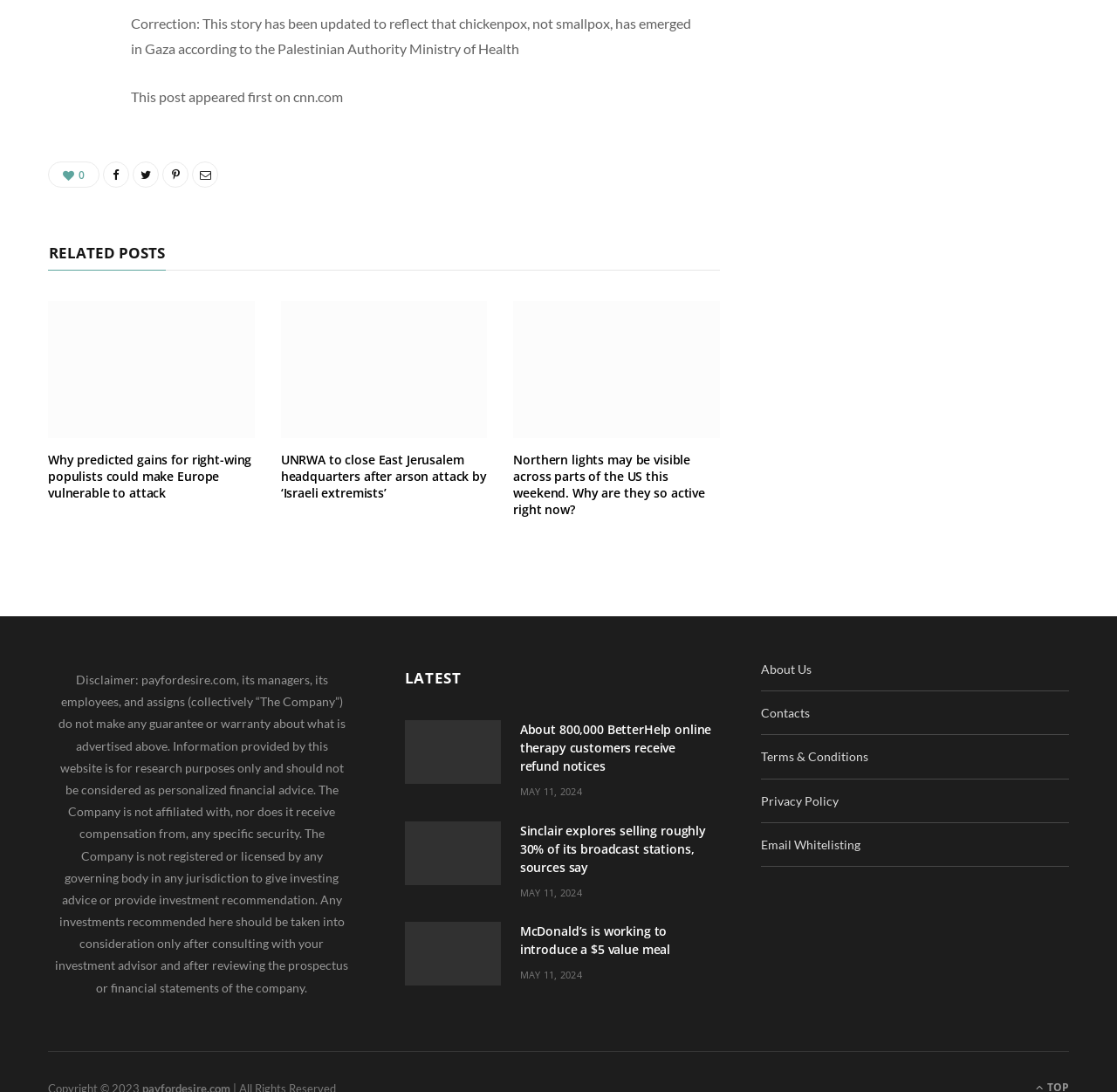Highlight the bounding box coordinates of the element you need to click to perform the following instruction: "Read the disclaimer about payfordesire.com."

[0.049, 0.616, 0.312, 0.911]